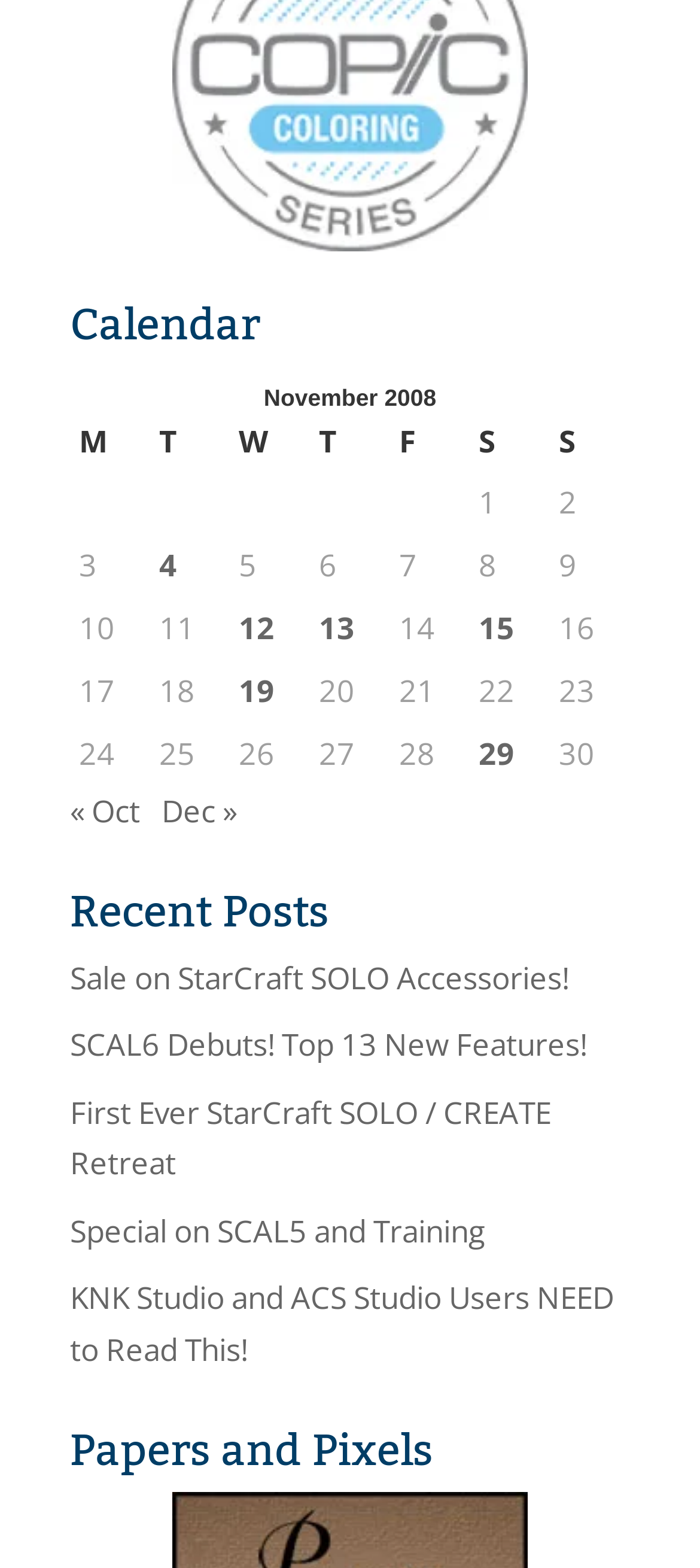Predict the bounding box coordinates of the UI element that matches this description: "Special on SCAL5 and Training". The coordinates should be in the format [left, top, right, bottom] with each value between 0 and 1.

[0.1, 0.772, 0.692, 0.798]